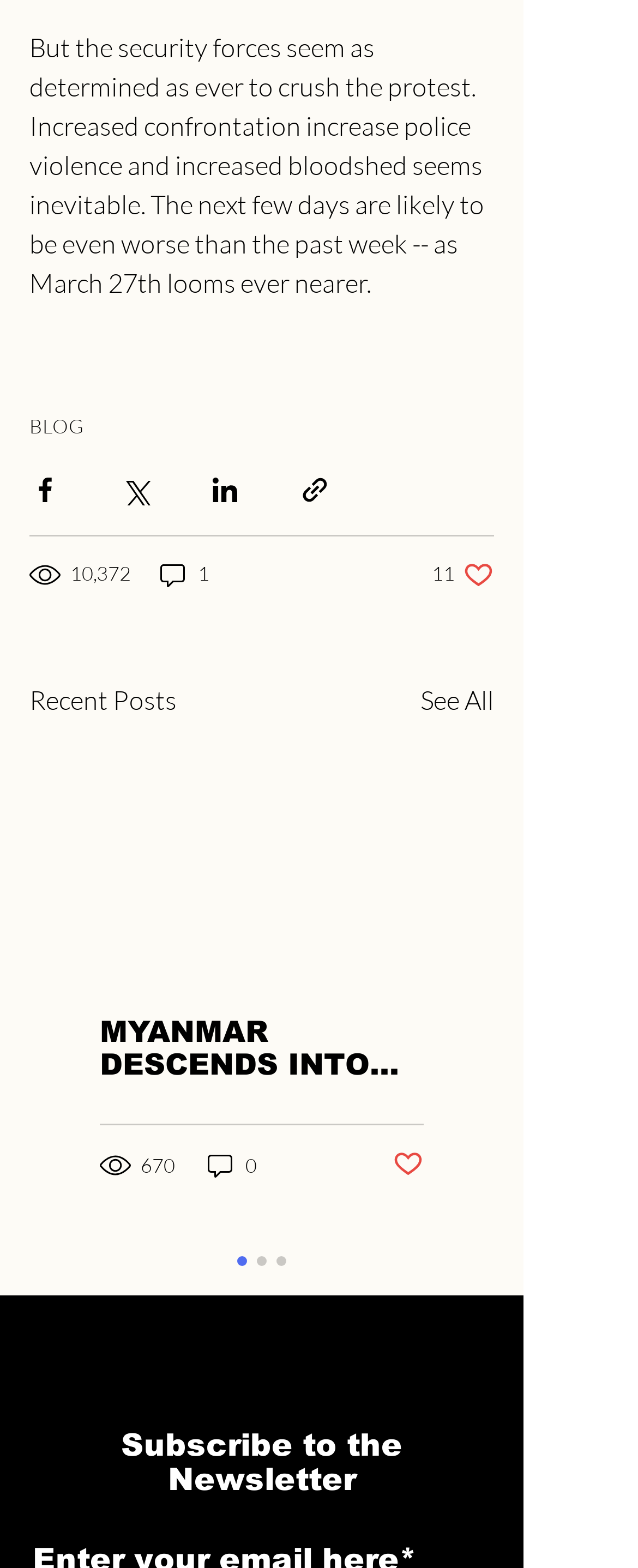Please reply with a single word or brief phrase to the question: 
How many views does the main article have?

10,372